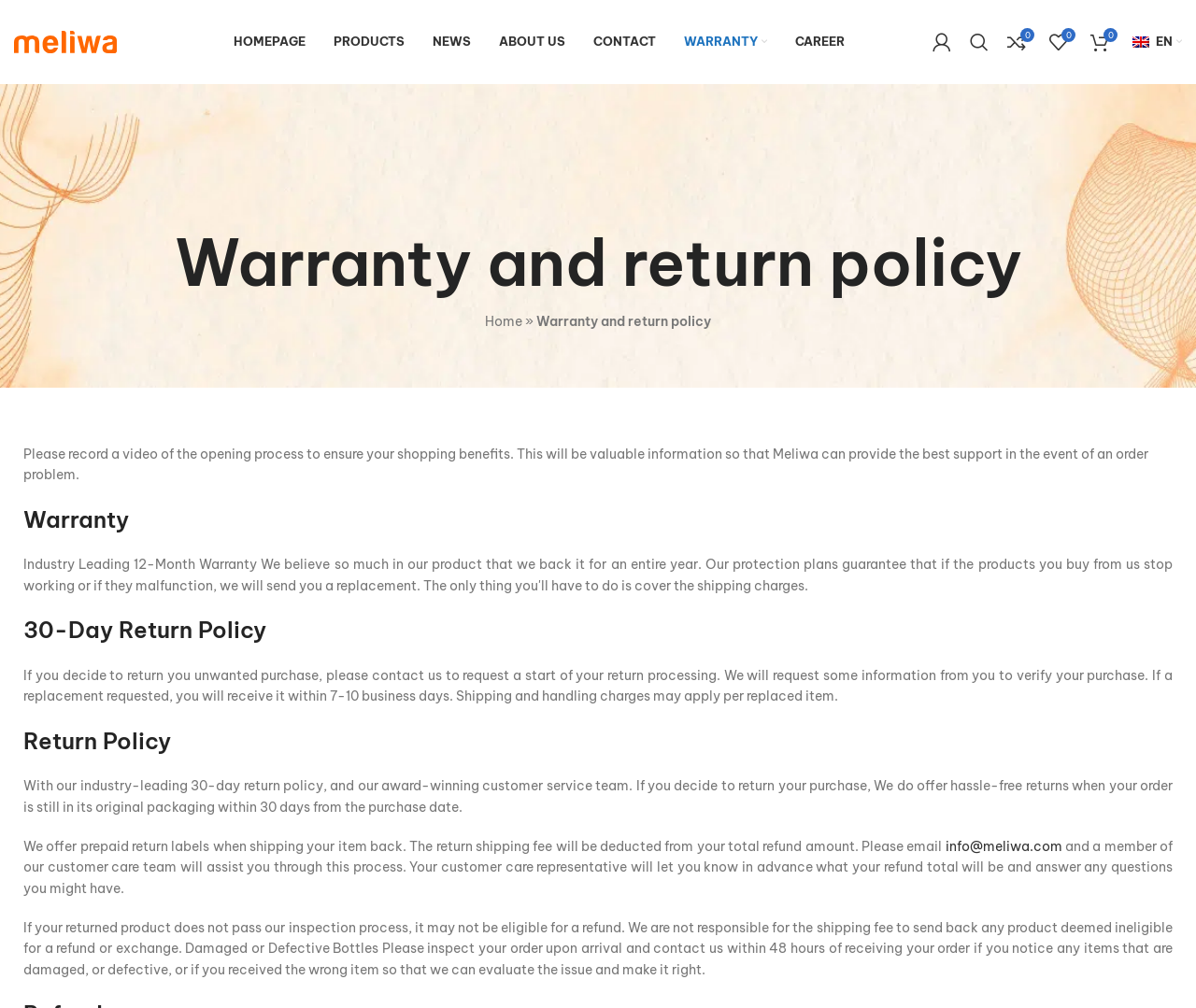Please identify the bounding box coordinates of the area I need to click to accomplish the following instruction: "View the return policy".

[0.02, 0.61, 0.98, 0.641]